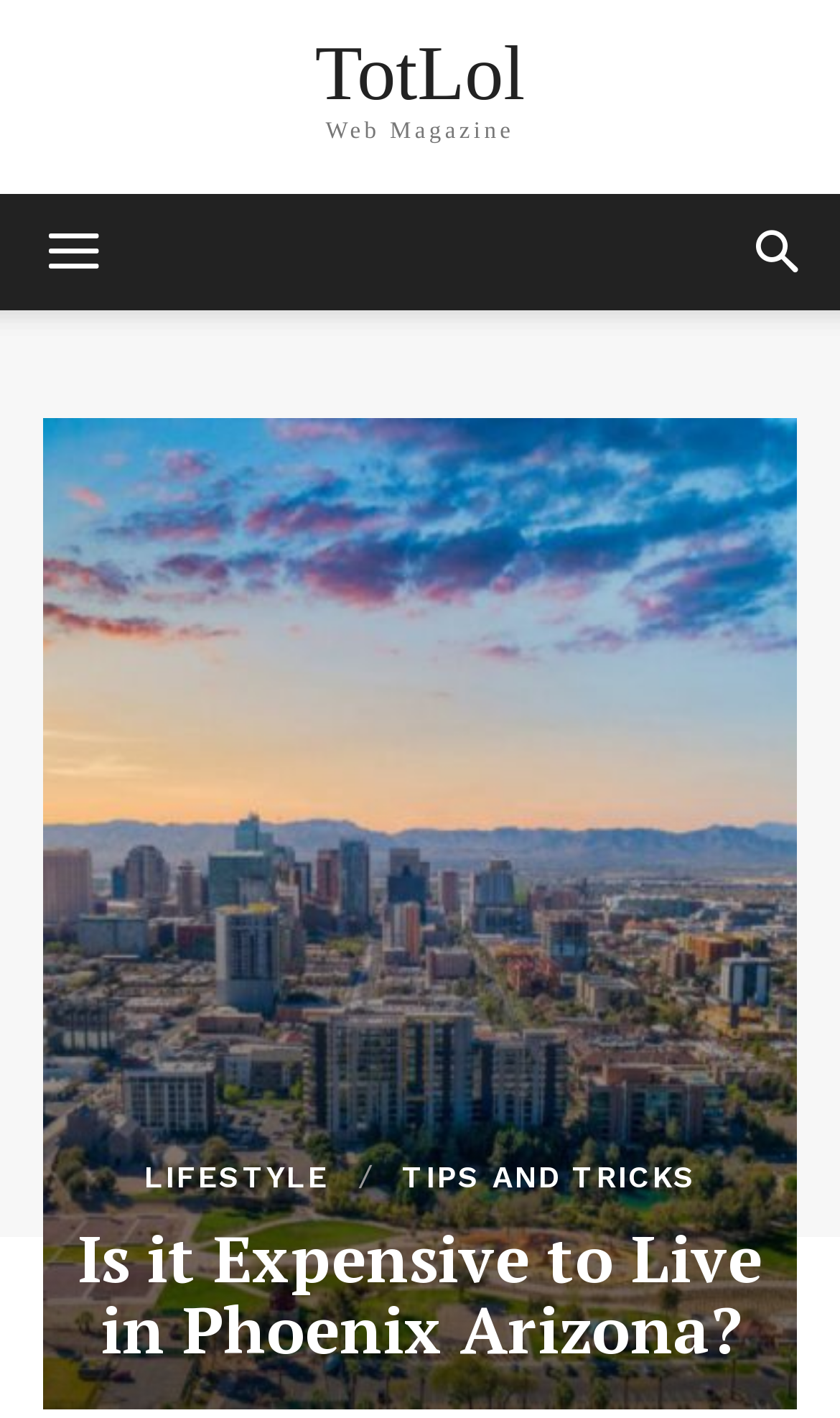Answer the question in a single word or phrase:
What is the position of the 'mobile-toggle' link?

Top left